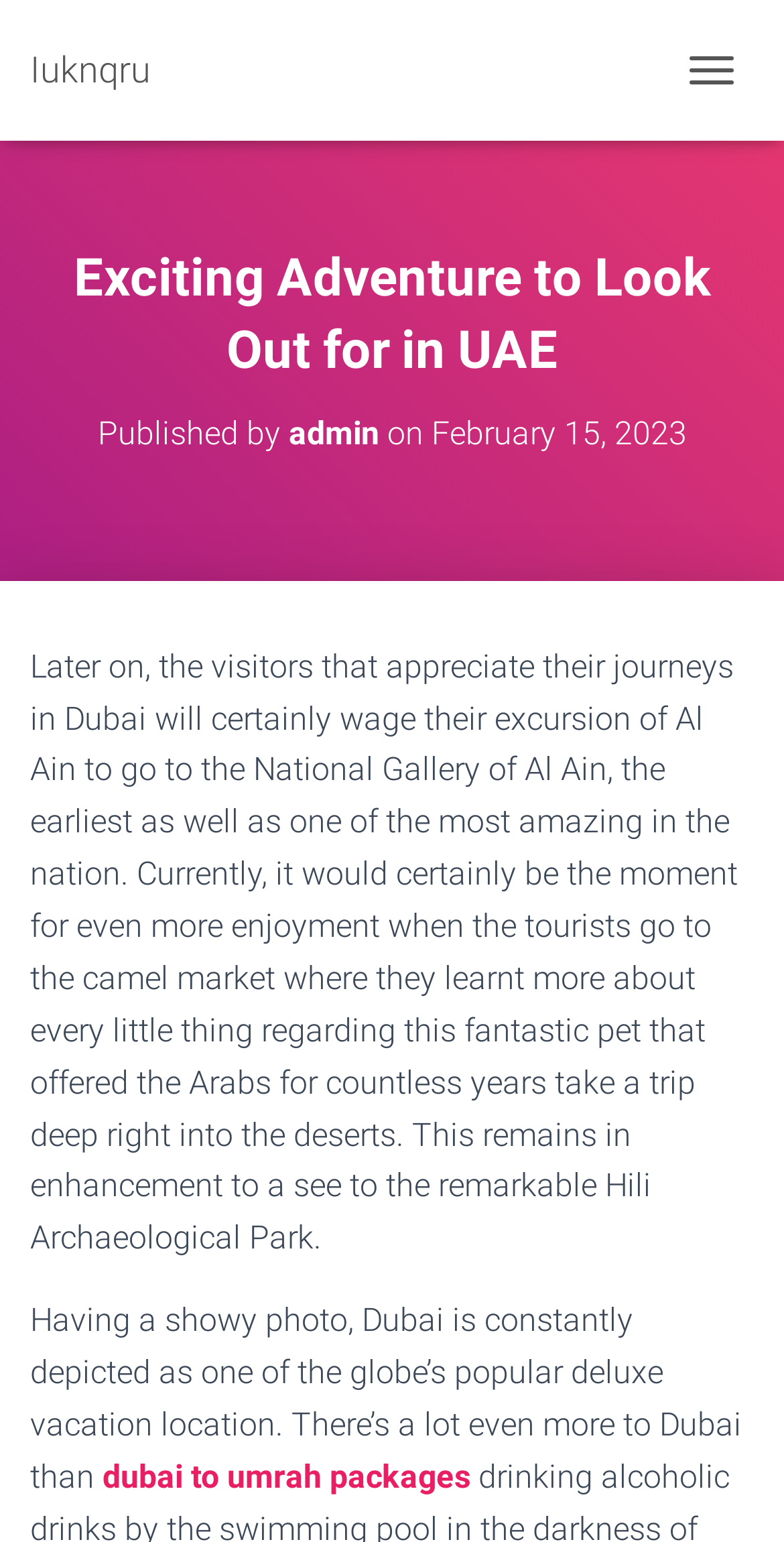Provide a one-word or short-phrase response to the question:
What is the name of the author of the article?

admin